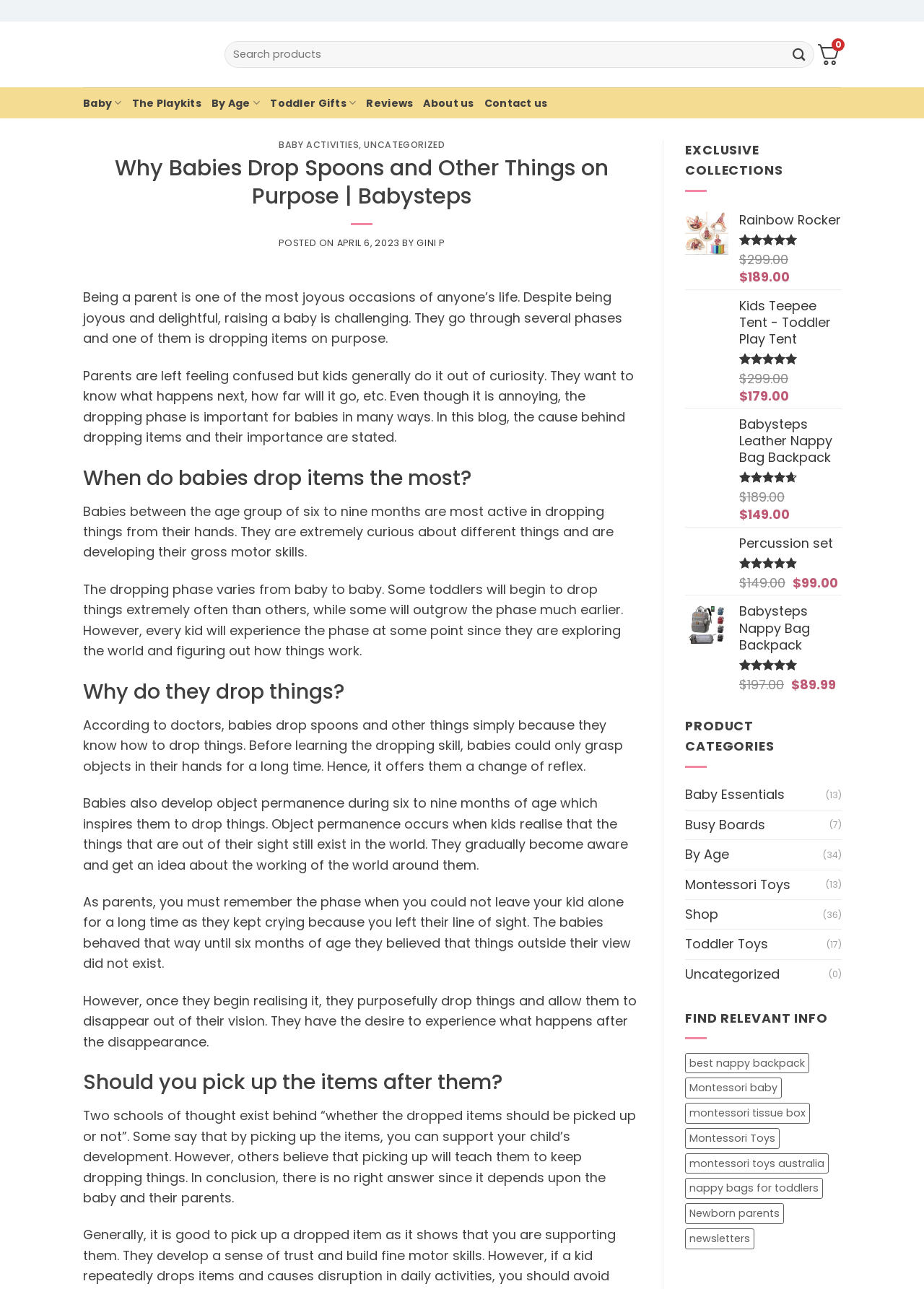Locate the bounding box coordinates of the element that should be clicked to execute the following instruction: "Read the article 'Why Babies Drop Spoons and Other Things on Purpose'".

[0.111, 0.119, 0.673, 0.163]